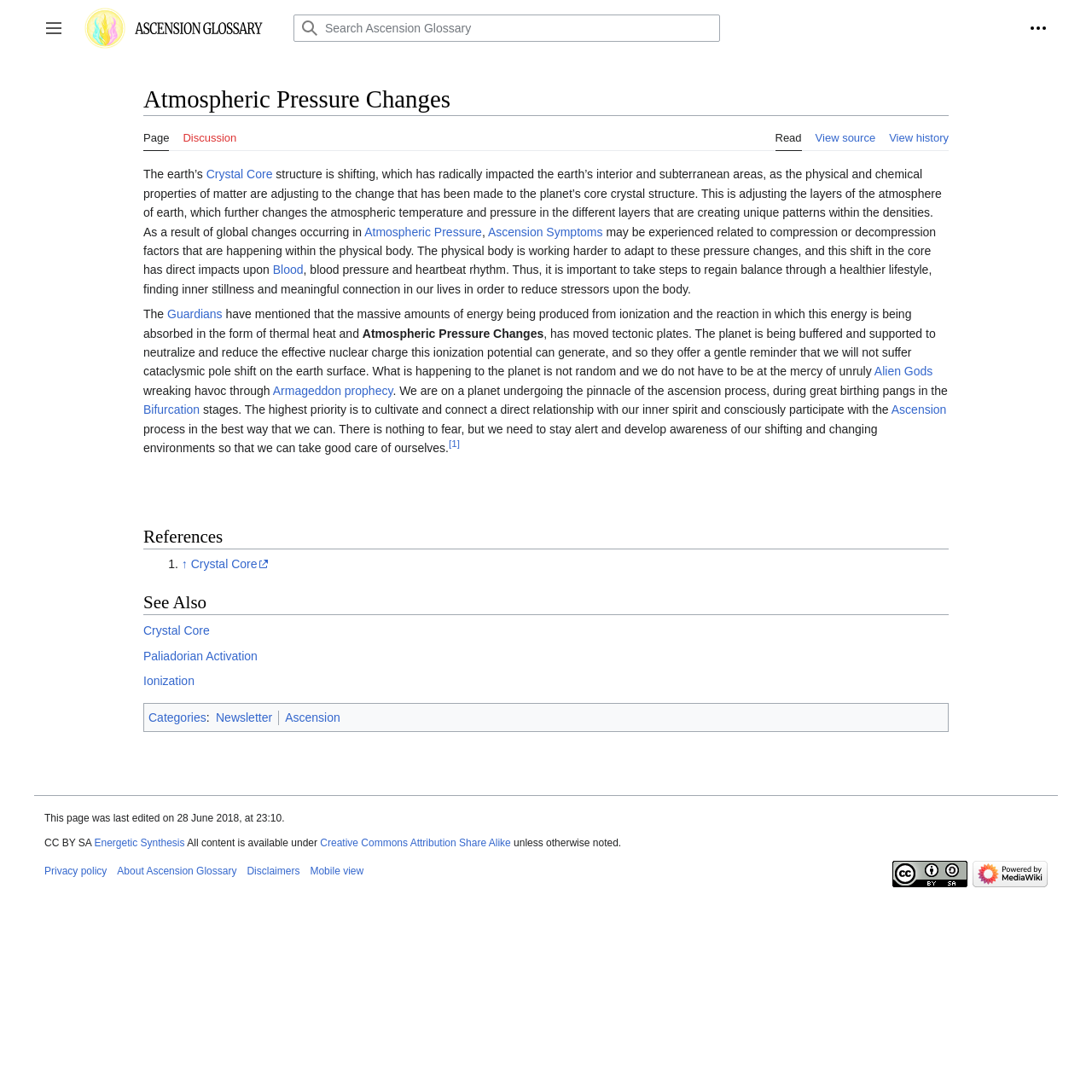Determine the coordinates of the bounding box for the clickable area needed to execute this instruction: "Toggle sidebar".

[0.031, 0.008, 0.067, 0.044]